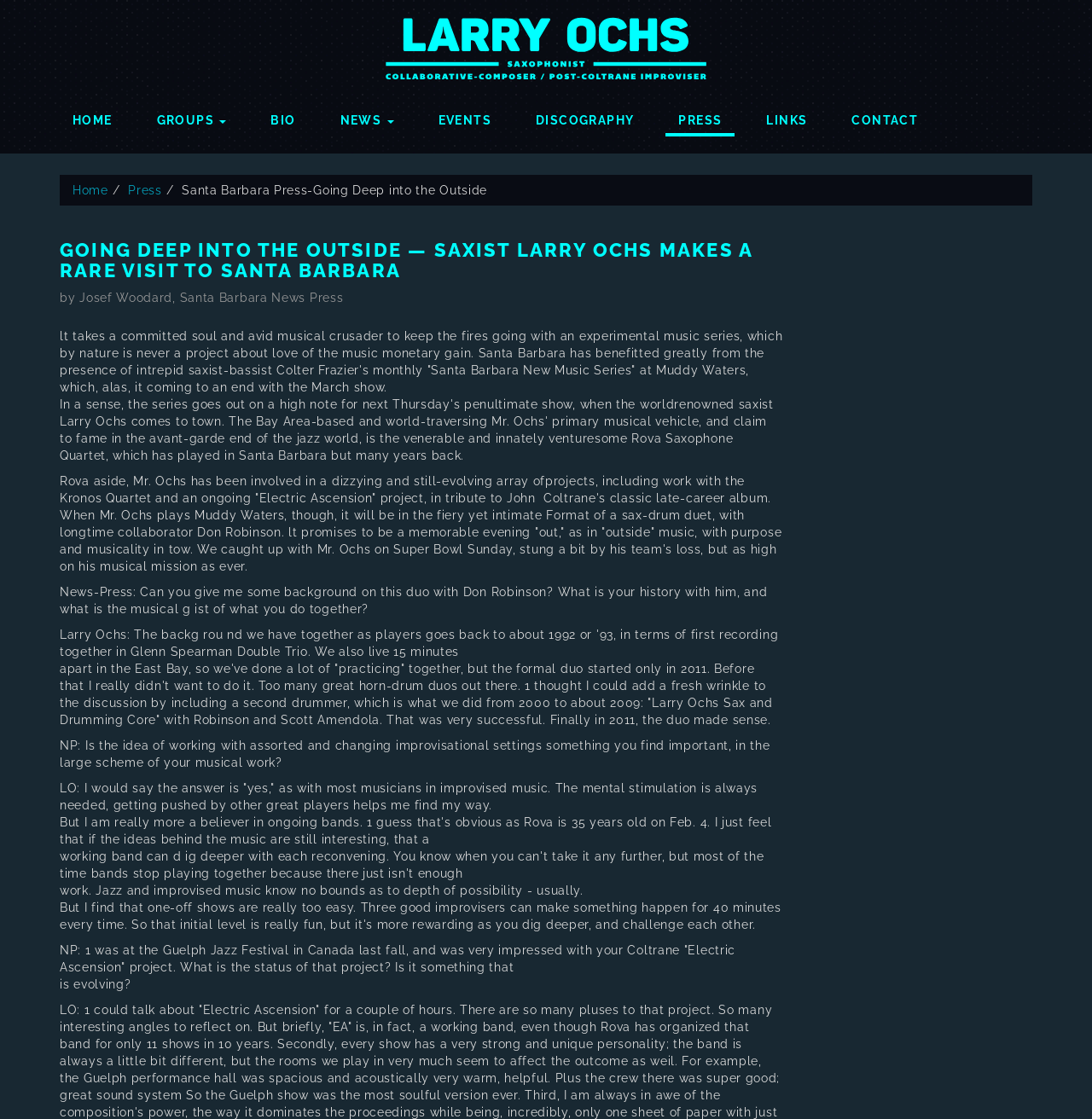Create a detailed summary of the webpage's content and design.

The webpage is about Larry Ochs, a saxist, and his music series. At the top, there is a logo image and a navigation menu with links to different sections such as HOME, GROUPS, BIO, NEWS, EVENTS, DISCOGRAPHY, PRESS, LINKS, and CONTACT. Below the navigation menu, there is a secondary navigation menu with links to Home and Press.

The main content of the webpage is an article titled "GOING DEEP INTO THE OUTSIDE — SAXIST LARRY OCHS MAKES A RARE VISIT TO SANTA BARBARA" by Josef Woodard, Santa Barbara News Press. The article discusses Larry Ochs' experimental music series and his upcoming performance at Muddy Waters. The text is divided into several paragraphs, with the first paragraph introducing the music series and its significance. The following paragraphs are an interview with Larry Ochs, where he talks about his music projects, including his duo with Don Robinson and his "Electric Ascension" project, a tribute to John Coltrane's classic album.

The article is structured with a clear hierarchy, with the main title at the top, followed by the author's name and the article's content. The text is organized into paragraphs, with each paragraph focusing on a specific topic or question. The webpage has a clean and organized layout, making it easy to read and follow the article.